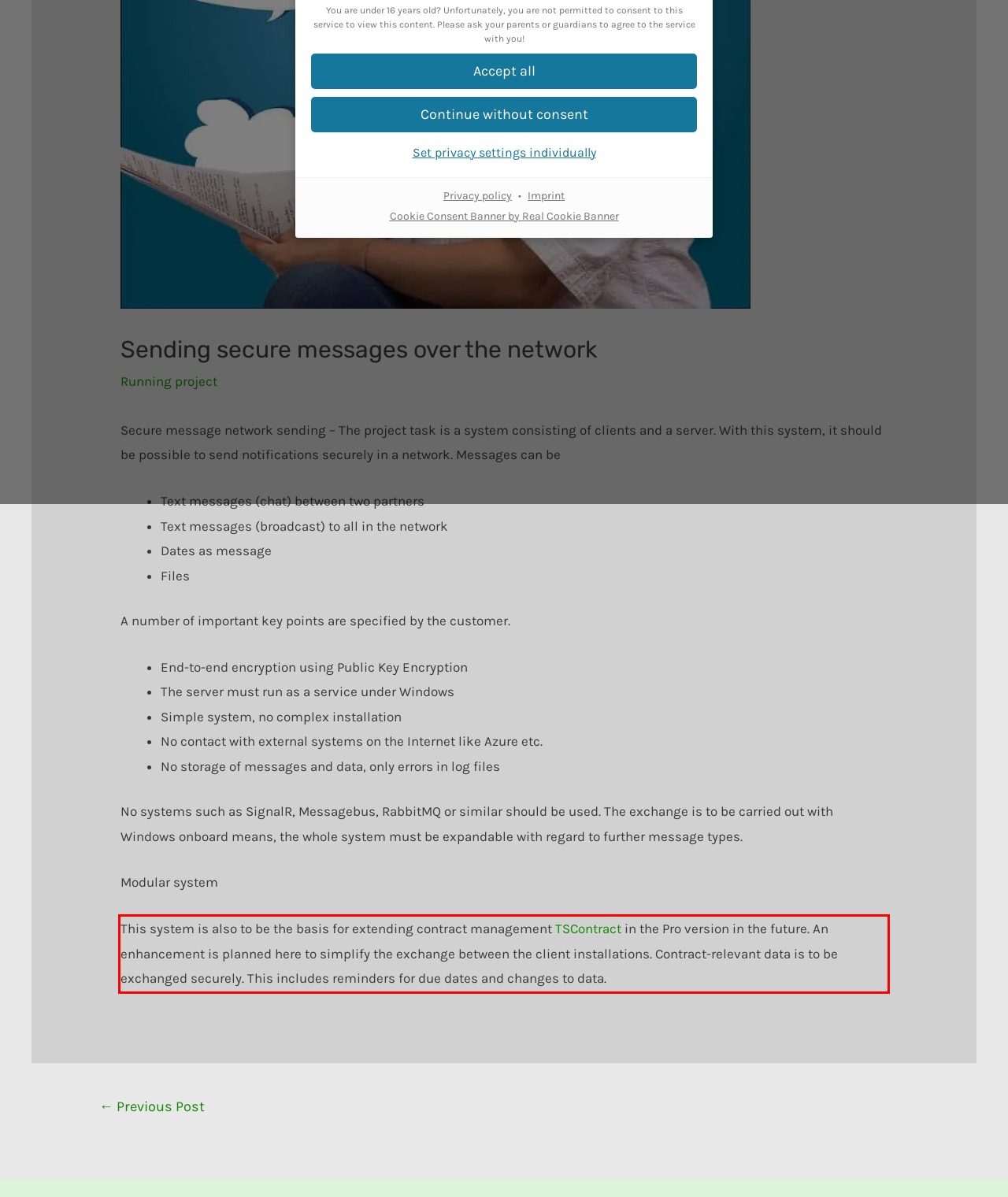Please recognize and transcribe the text located inside the red bounding box in the webpage image.

This system is also to be the basis for extending contract management TSContract in the Pro version in the future. An enhancement is planned here to simplify the exchange between the client installations. Contract-relevant data is to be exchanged securely. This includes reminders for due dates and changes to data.